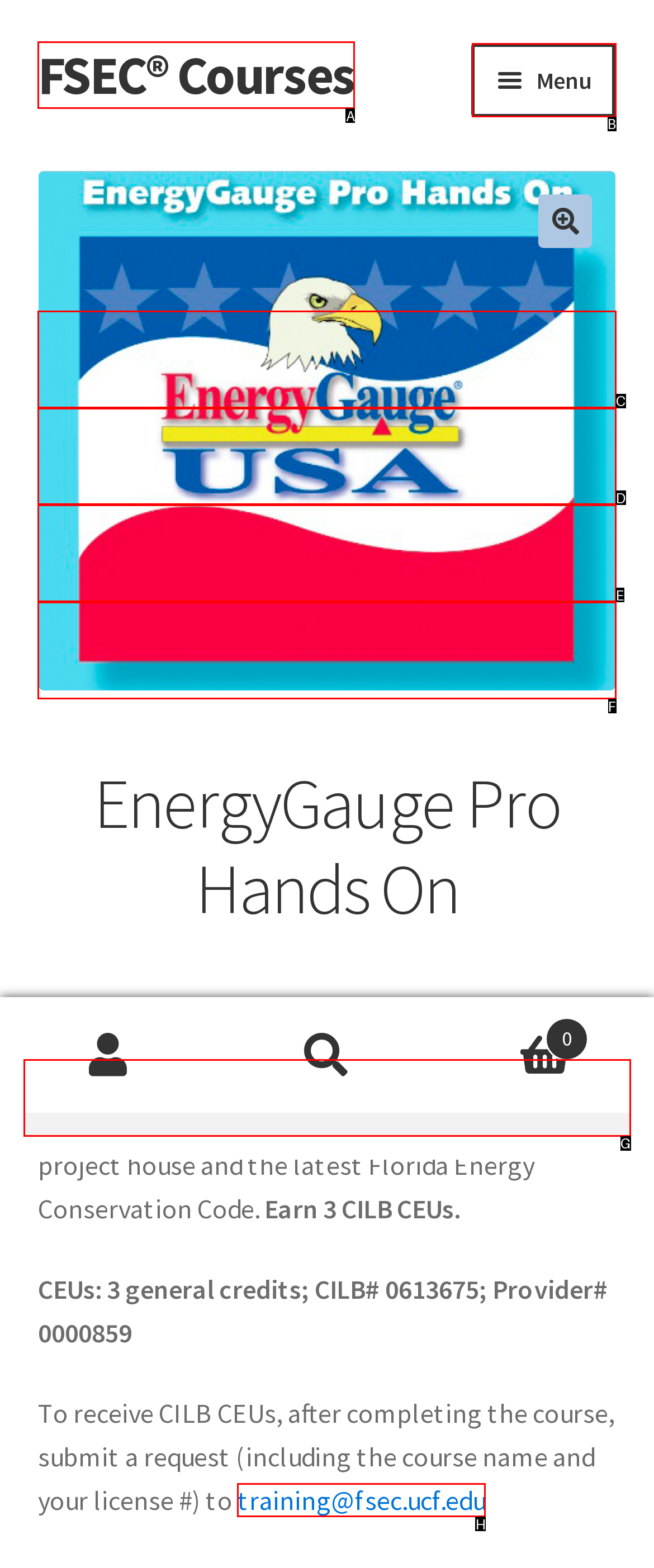Choose the HTML element that needs to be clicked for the given task: Click on the 'Help' link Respond by giving the letter of the chosen option.

F